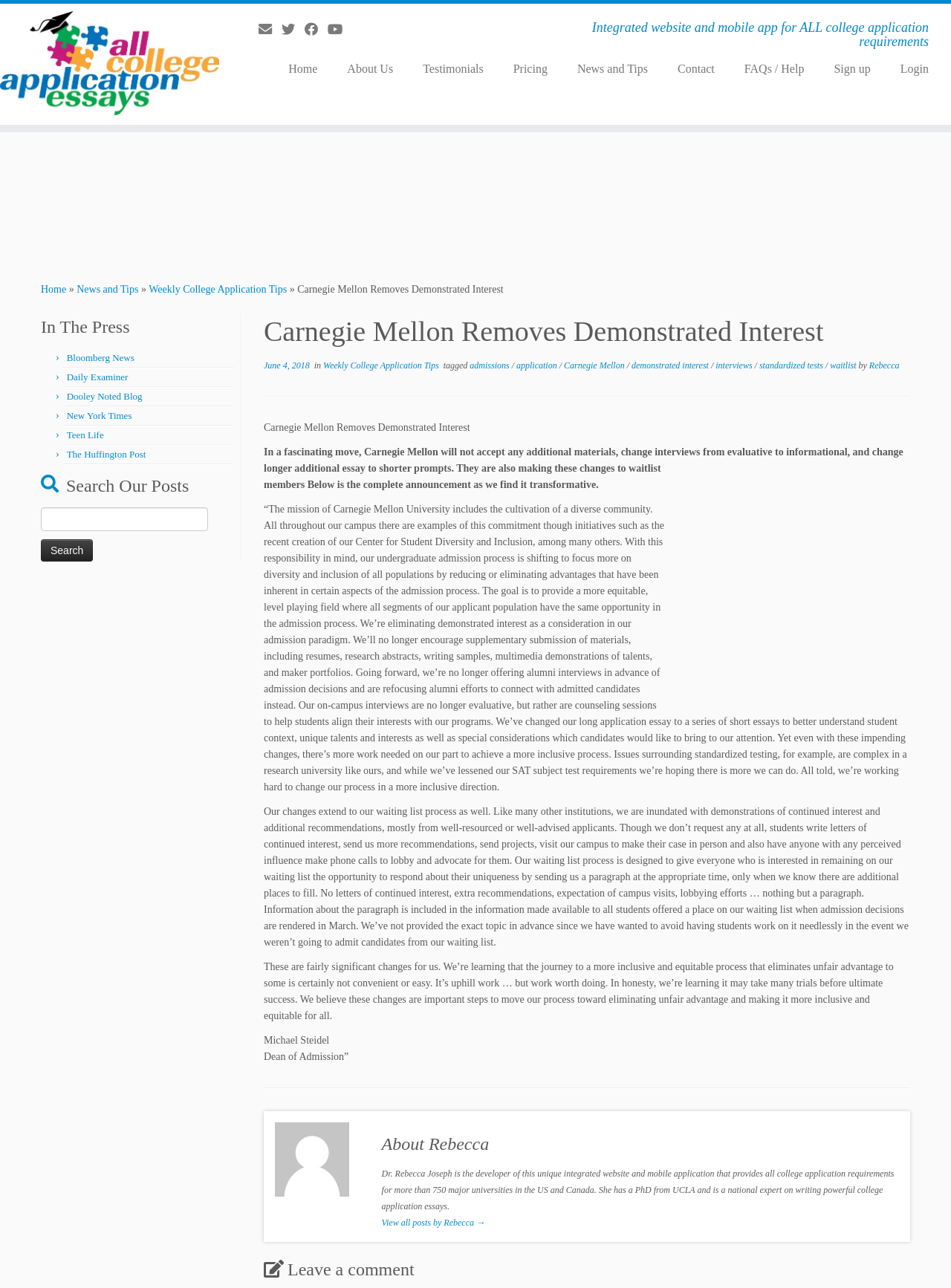Please specify the bounding box coordinates for the clickable region that will help you carry out the instruction: "Search for posts".

[0.043, 0.394, 0.249, 0.436]